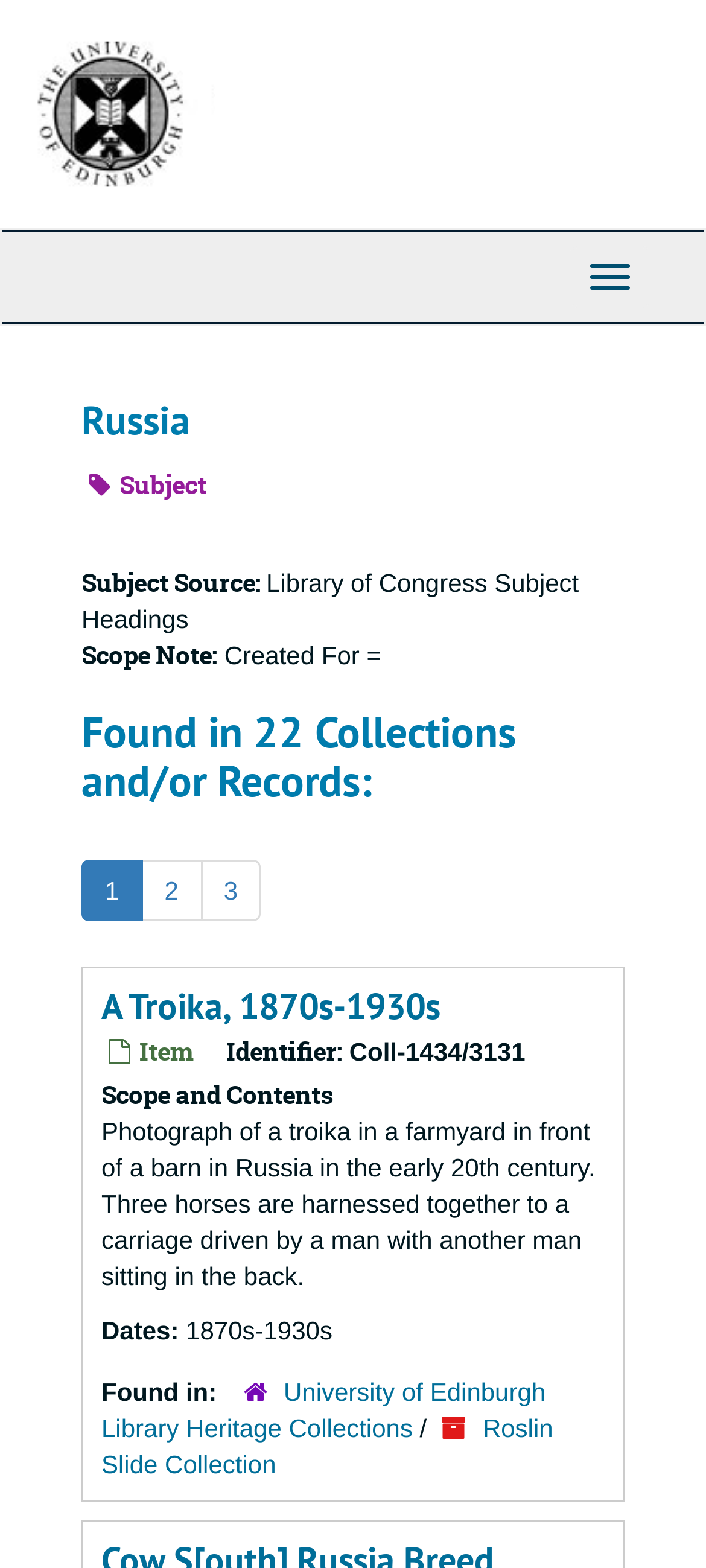Using the format (top-left x, top-left y, bottom-right x, bottom-right y), and given the element description, identify the bounding box coordinates within the screenshot: Toggle Navigation

[0.808, 0.157, 0.921, 0.196]